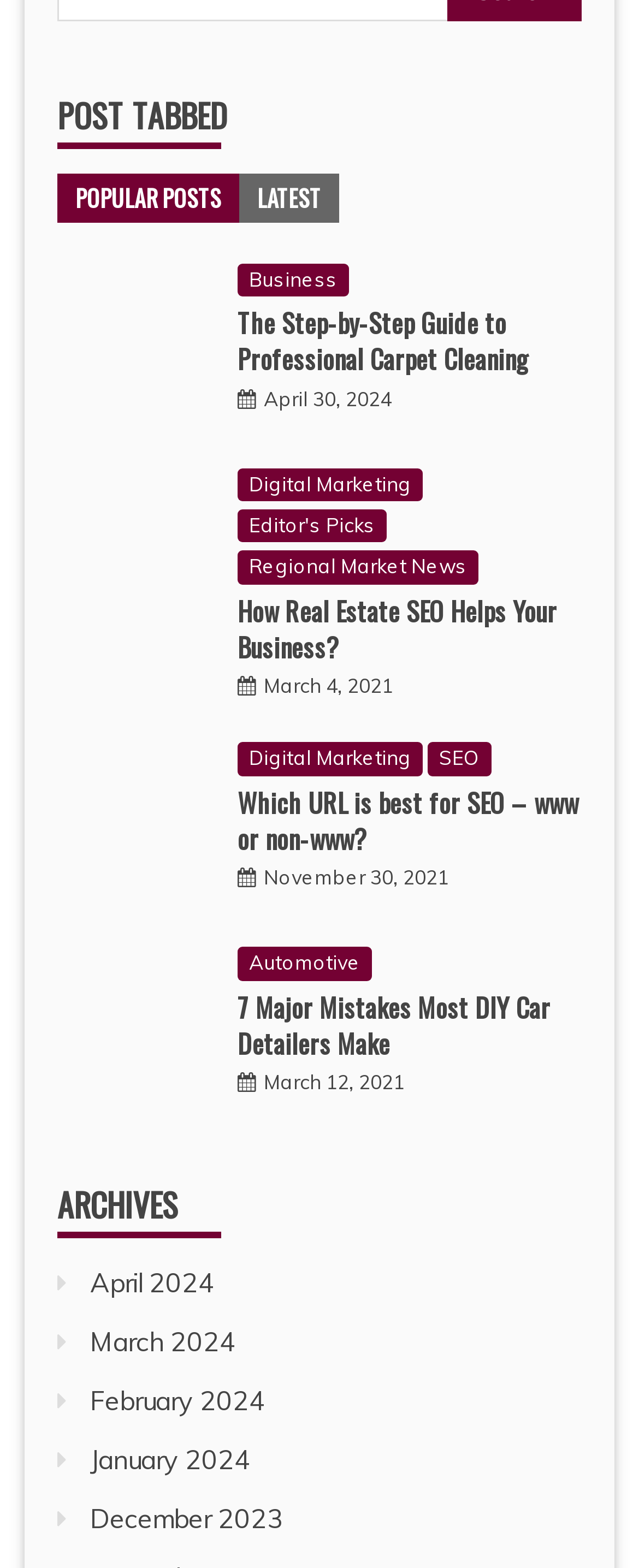Examine the image carefully and respond to the question with a detailed answer: 
What is the category of the post 'car detailing Melbourne deals'?

I found the post 'car detailing Melbourne deals' in the tabpanel 'POPULAR POSTS' and its corresponding category is 'Automotive', which is mentioned below the post title.